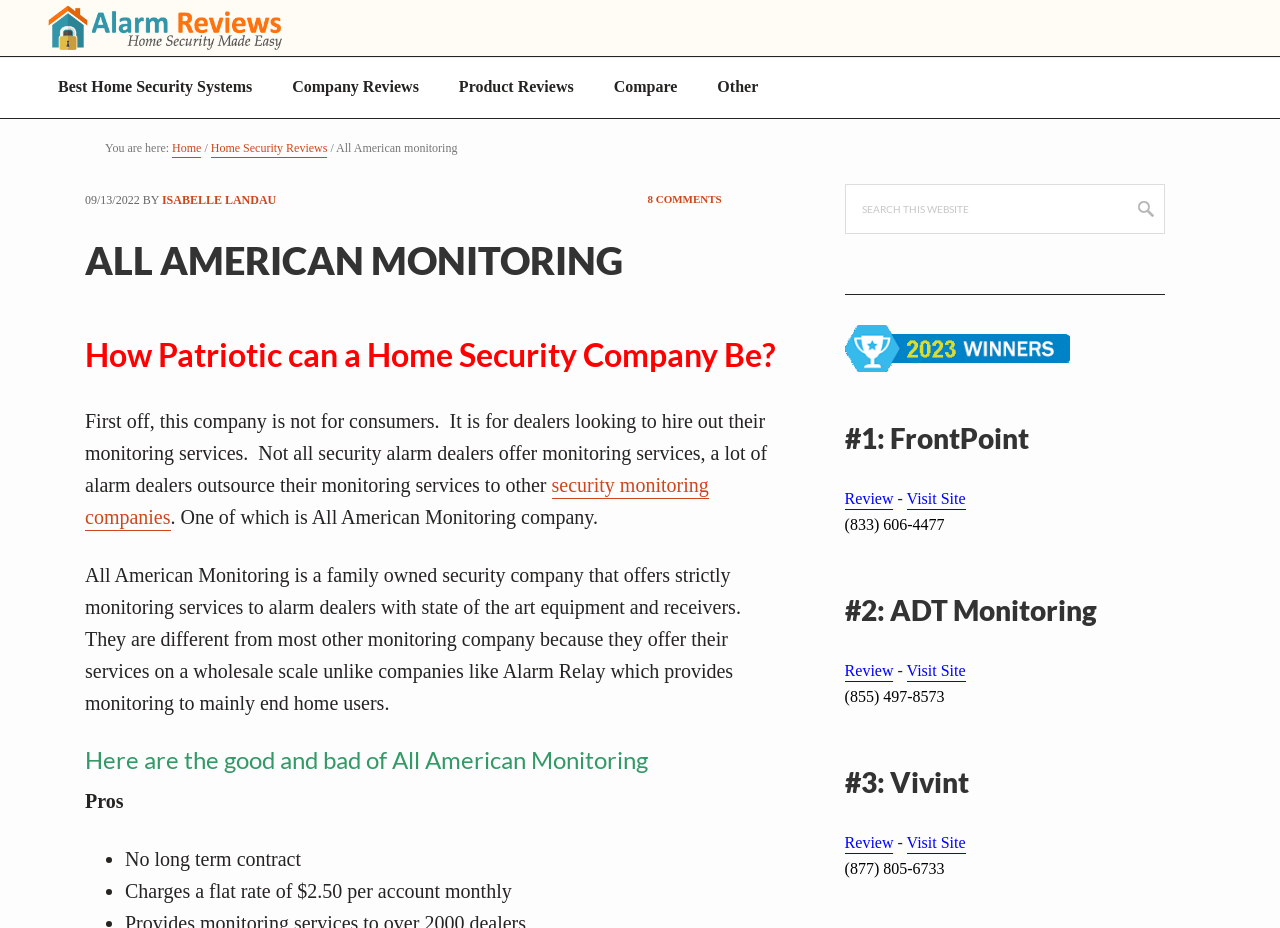What is the purpose of All American Monitoring?
Using the information from the image, provide a comprehensive answer to the question.

According to the webpage, All American Monitoring is a company that provides monitoring services to alarm dealers, which means they offer services to dealers who want to outsource their monitoring needs.